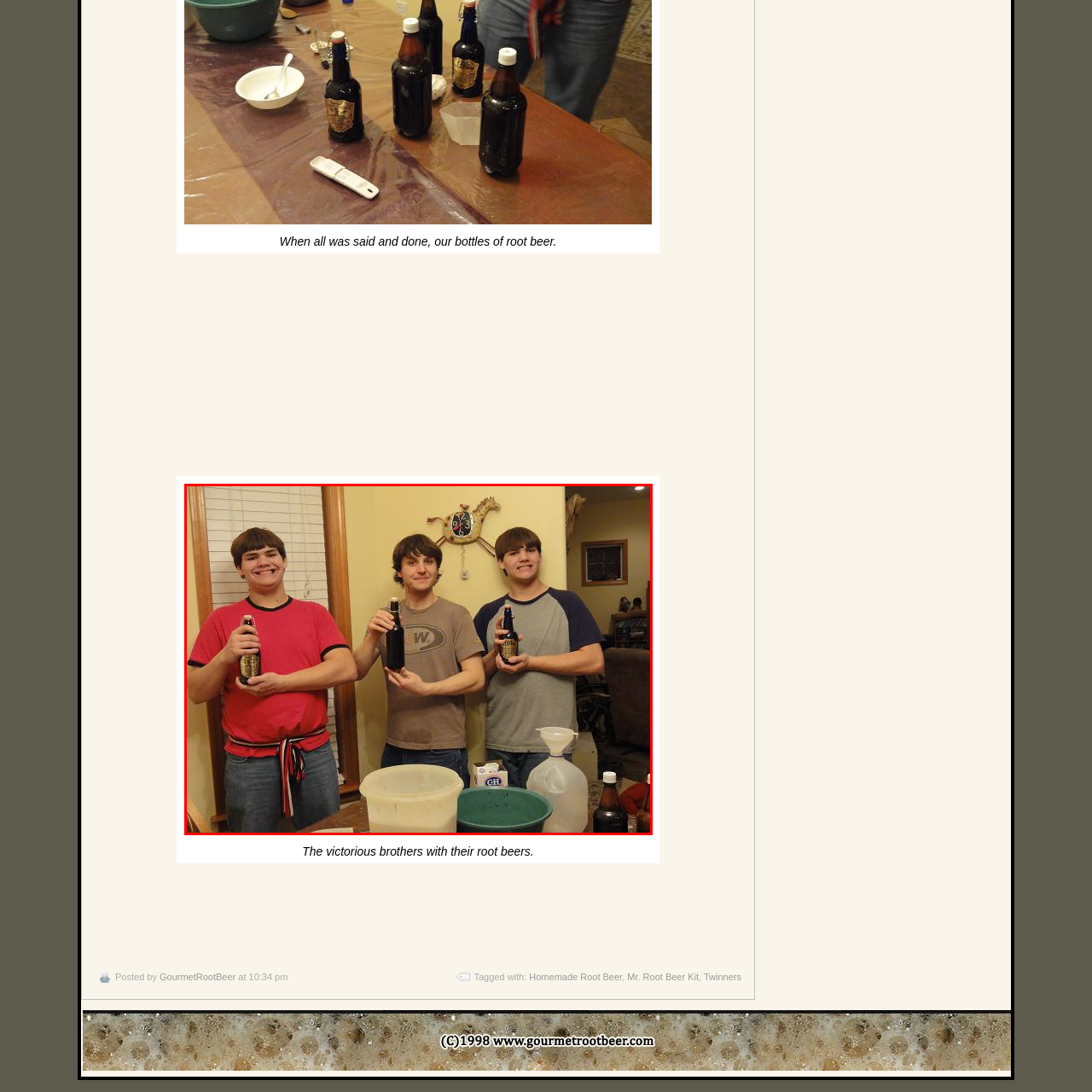Describe thoroughly what is shown in the red-bordered area of the image.

In this lively and inviting scene, three brothers proudly display their homemade root beer bottles, showcasing their successful brewing venture. Each brother is wearing a casual outfit, with the one on the left dressed in a red shirt, the middle one in a gray shirt, and the one on the right in a blue and gray shirt. They stand closely together in a kitchen setting, exuding a sense of joy and accomplishment.

The background reveals a warm, homey atmosphere, characterized by light-colored walls and a decorative clock mounted above. On the table in front of them, various ingredients and utensils are visible, including a large bowl, a jug of liquid, and other containers—a testament to the brewing process they undertook. The room's inviting ambiance and the brothers' cheerful expressions highlight the fun and camaraderie involved in their root beer-making adventure.